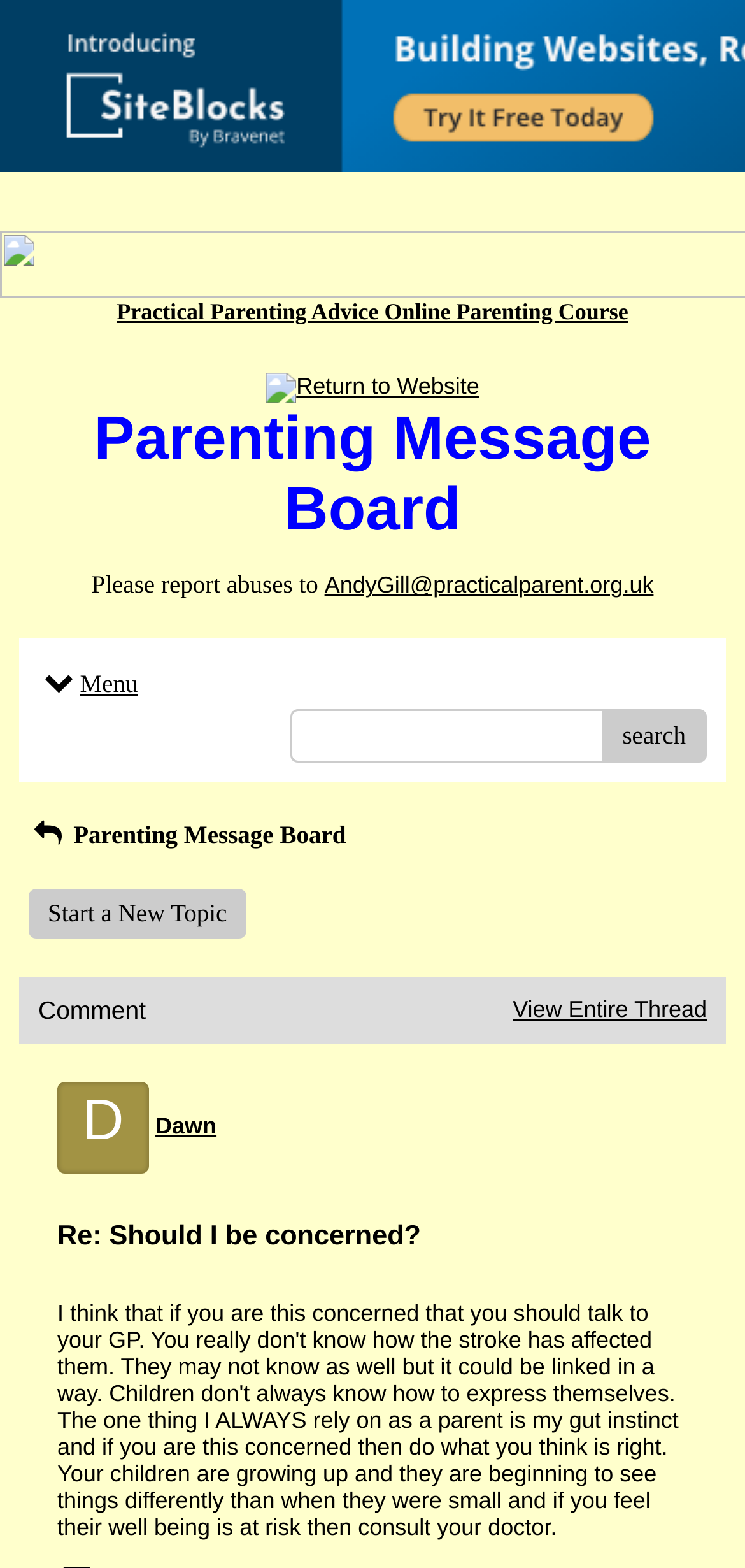Based on the image, please elaborate on the answer to the following question:
What is the purpose of the search button?

The search button is located next to a text box, which suggests that users can input keywords to search for specific topics or threads within the forum. This functionality is common in online forums, allowing users to quickly find relevant discussions.